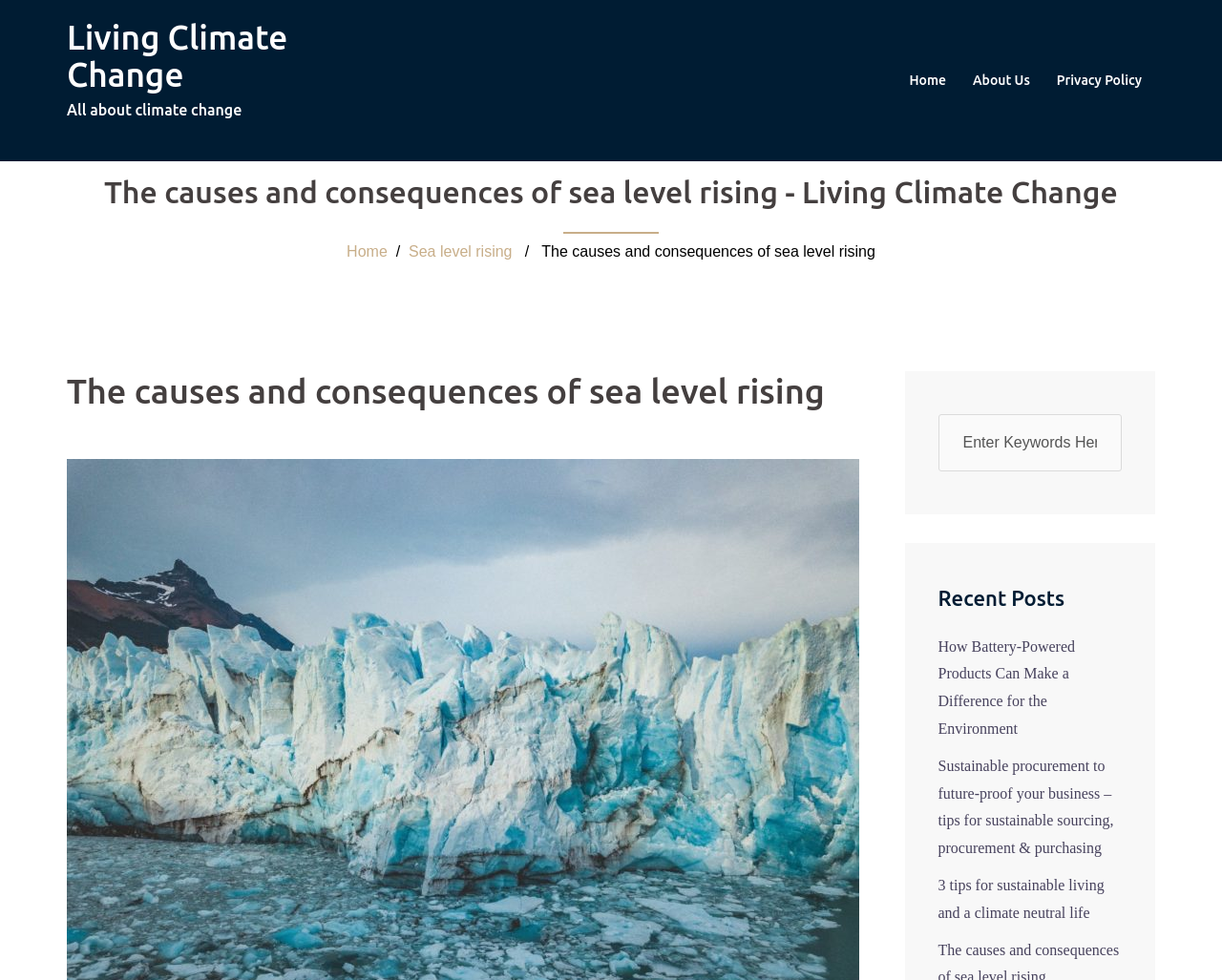Find the bounding box coordinates for the area that must be clicked to perform this action: "view recent posts".

[0.768, 0.597, 0.918, 0.646]